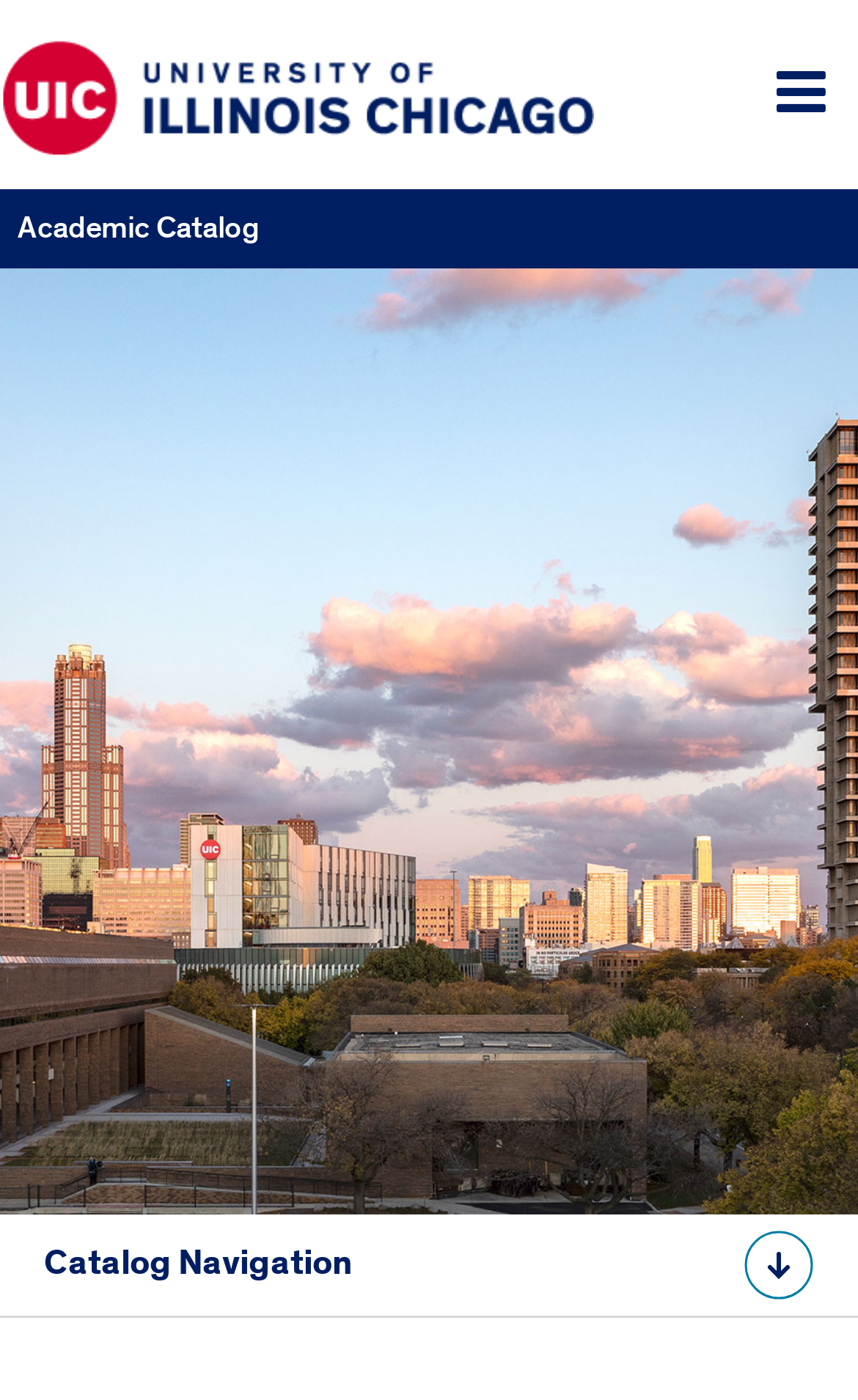What is the purpose of the button at the top right corner?
Please provide a comprehensive answer to the question based on the webpage screenshot.

The button at the top right corner is labeled as 'Toggle menu' and it is not expanded, which means it is used to control the mobile menu.